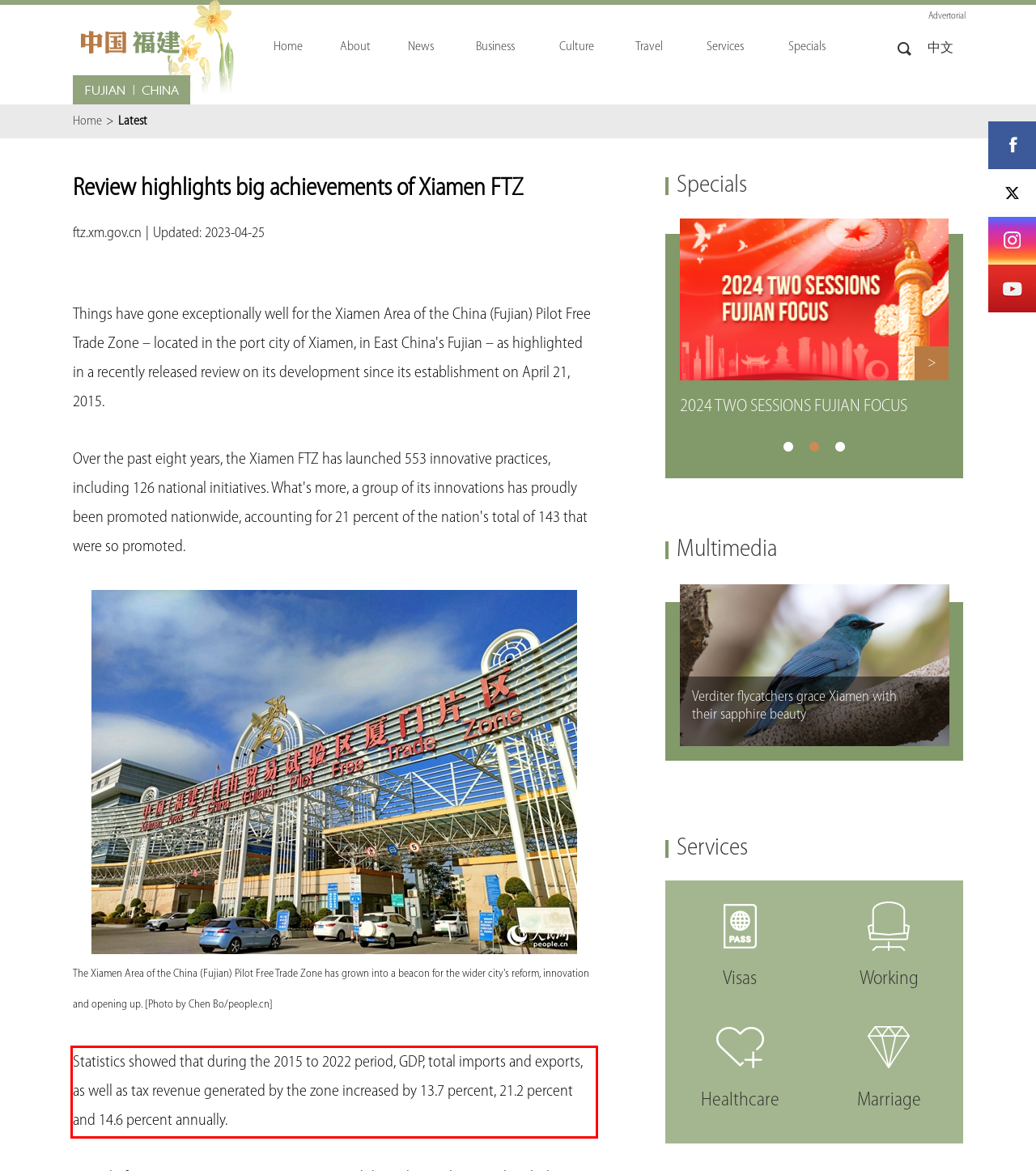Given a screenshot of a webpage with a red bounding box, extract the text content from the UI element inside the red bounding box.

Statistics showed that during the 2015 to 2022 period, GDP, total imports and exports, as well as tax revenue generated by the zone increased by 13.7 percent, 21.2 percent and 14.6 percent annually.